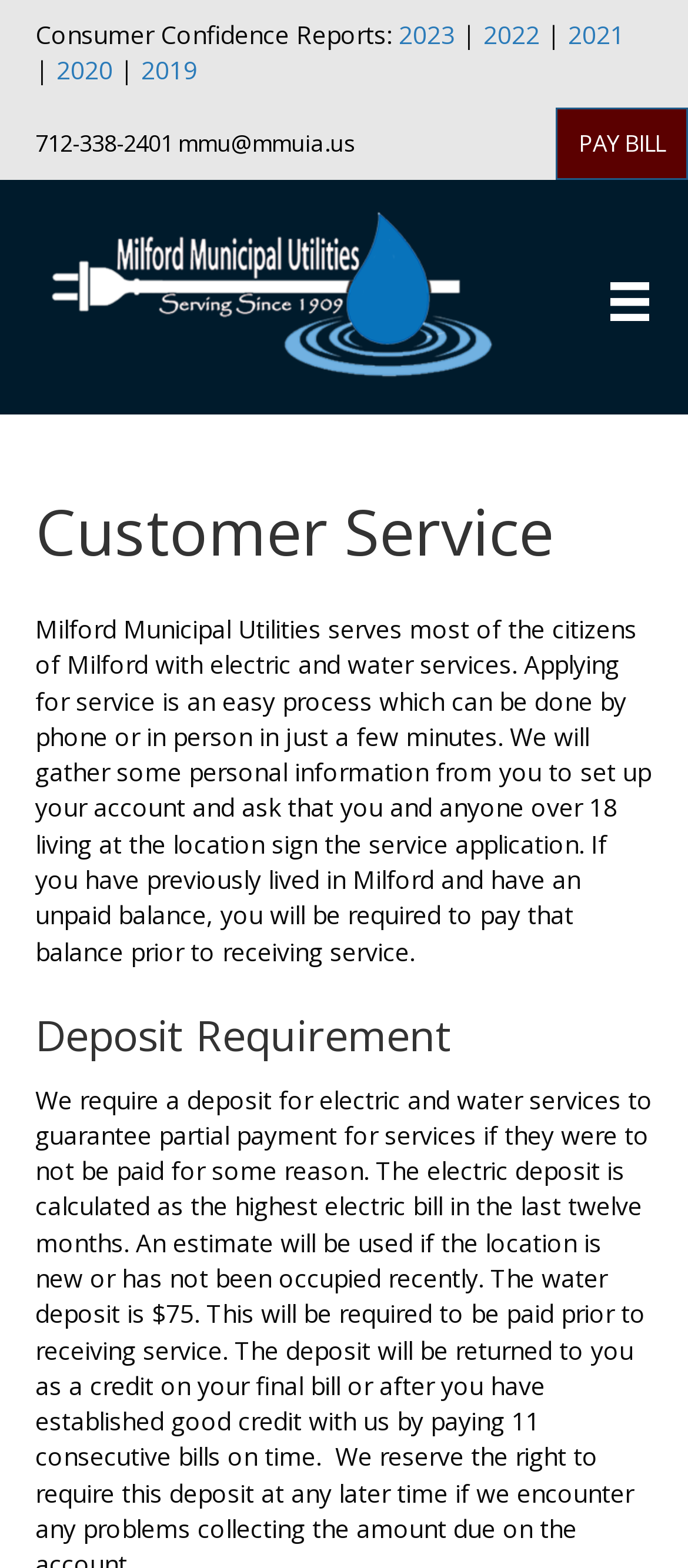What is the process to apply for service?
Please give a detailed and elaborate answer to the question.

I read the static text element that describes the process of applying for service, which states that it can be done by phone or in person in just a few minutes.